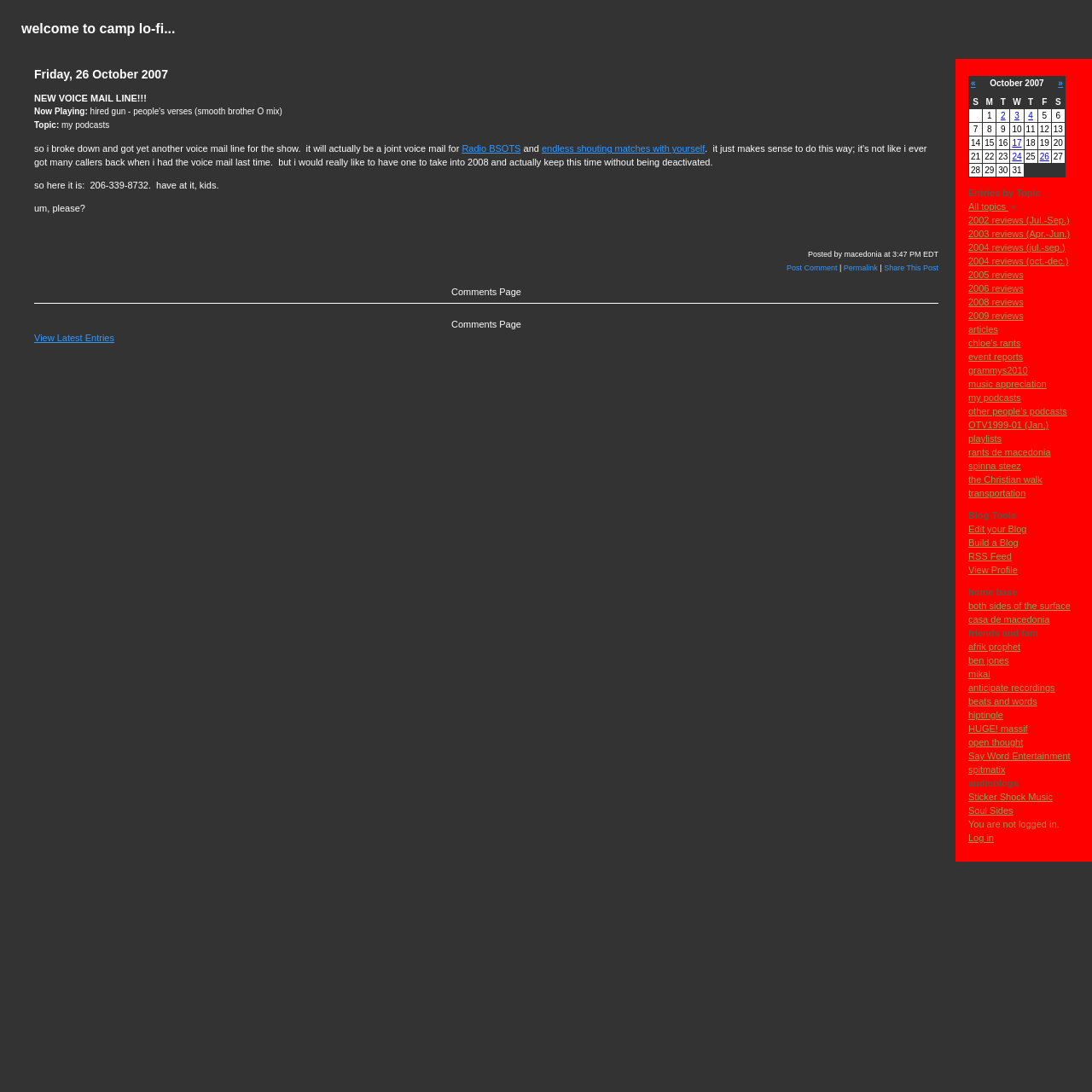Determine the bounding box coordinates (top-left x, top-left y, bottom-right x, bottom-right y) of the UI element described in the following text: the Christian walk

[0.887, 0.434, 0.955, 0.444]